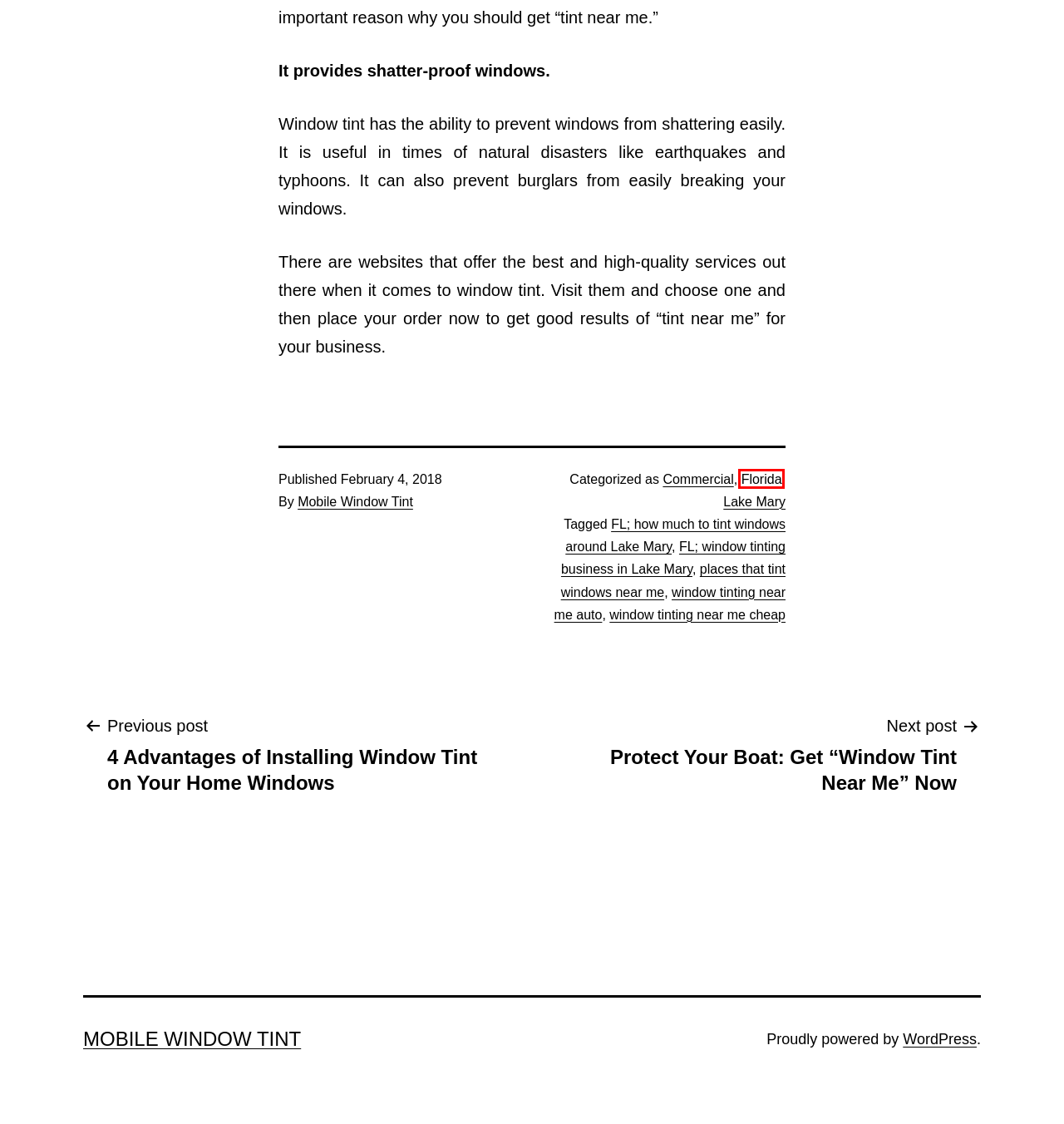You have a screenshot of a webpage with a red bounding box around a UI element. Determine which webpage description best matches the new webpage that results from clicking the element in the bounding box. Here are the candidates:
A. FL; how much to tint windows around Lake Mary Archives - Mobile Window Tint
B. Lake Mary Archives - Mobile Window Tint
C. places that tint windows near me Archives - Mobile Window Tint
D. Florida Archives - Mobile Window Tint
E. Commercial Archives - Mobile Window Tint
F. window tinting near me auto Archives - Mobile Window Tint
G. FL; window tinting business in Lake Mary Archives - Mobile Window Tint
H. Protect Your Boat: Get “Window Tint Near Me” Now - Mobile Window Tint

D